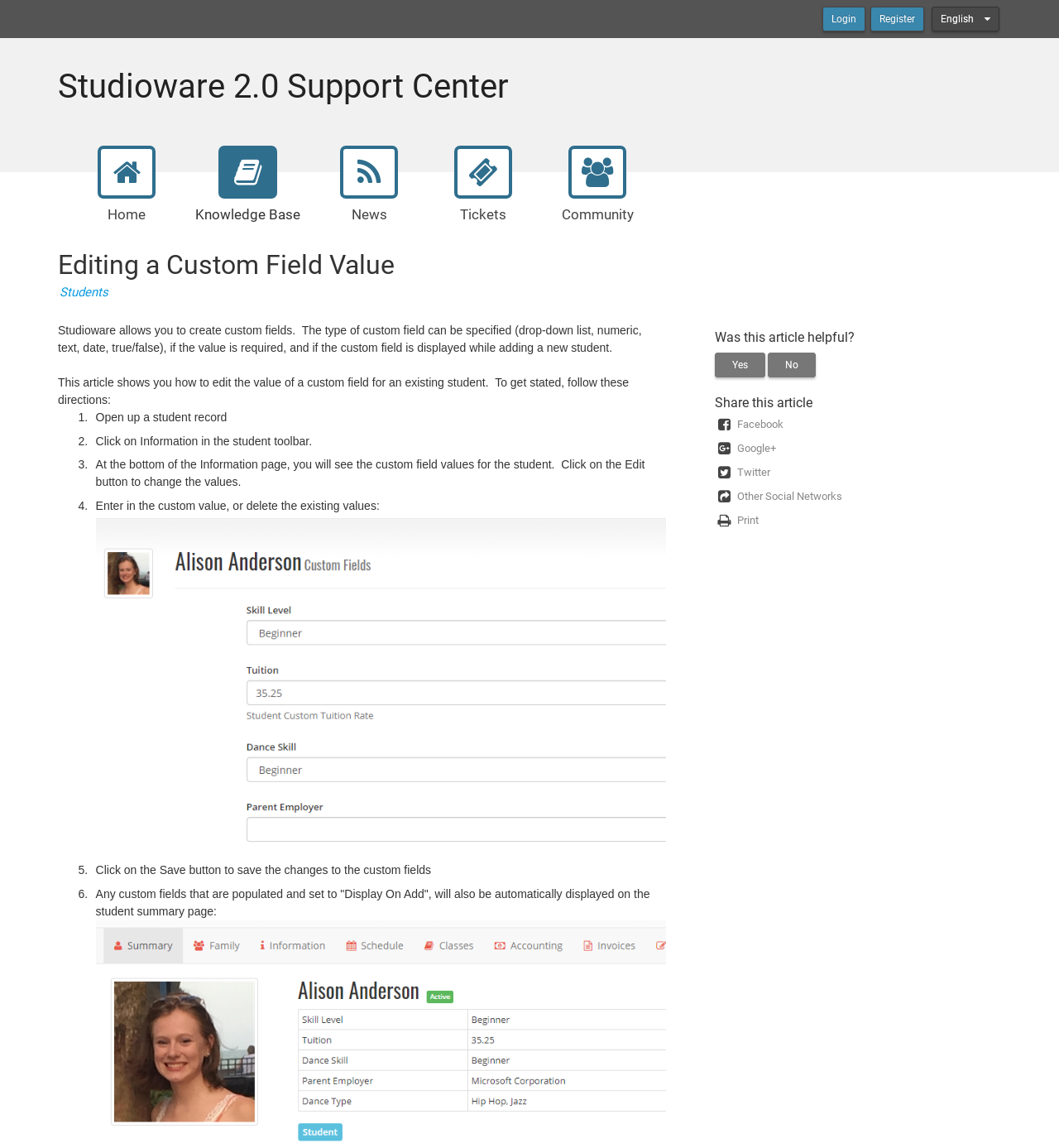Provide the bounding box coordinates in the format (top-left x, top-left y, bottom-right x, bottom-right y). All values are floating point numbers between 0 and 1. Determine the bounding box coordinate of the UI element described as: Studioware 2.0 Support Center

[0.055, 0.059, 0.48, 0.092]